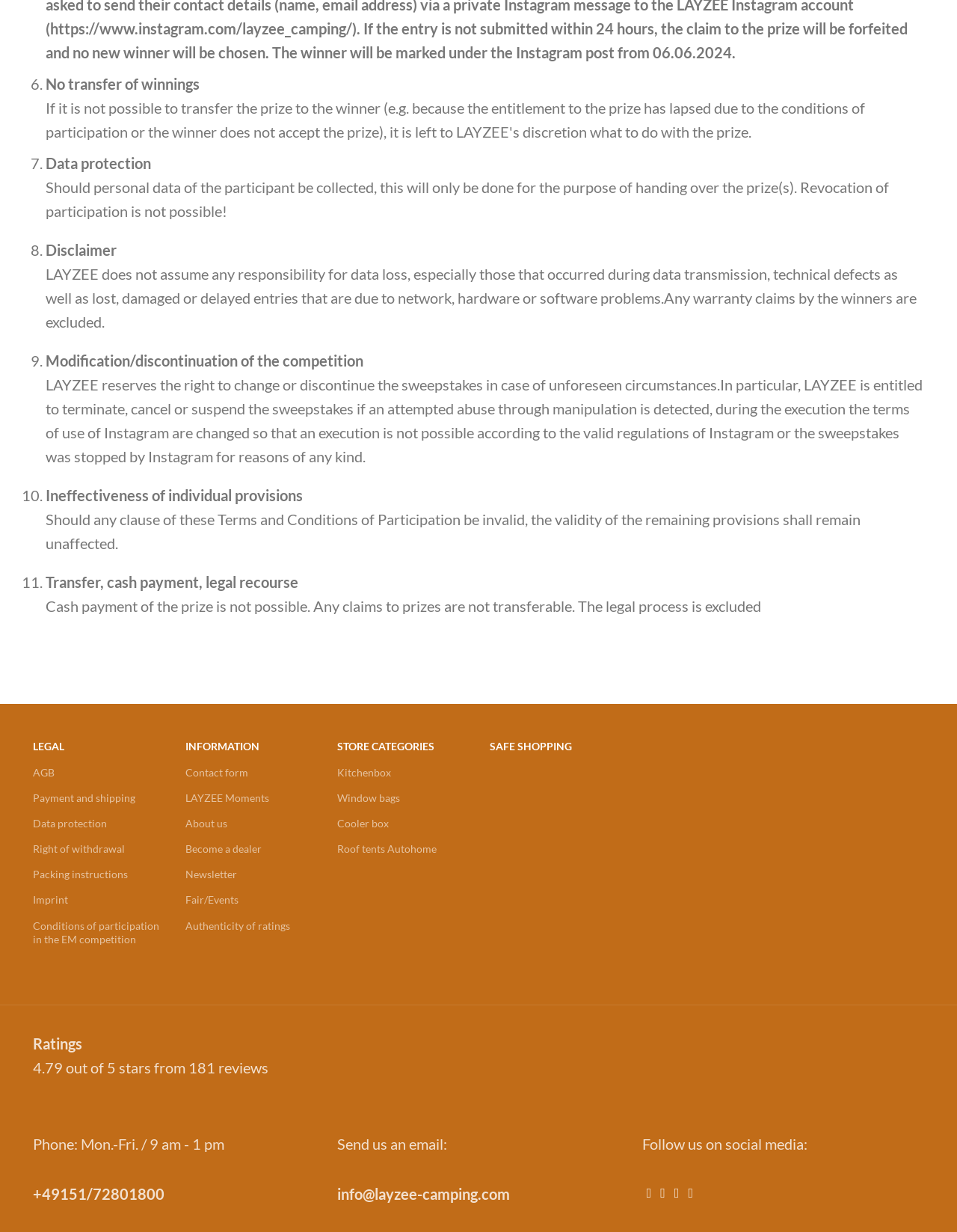Locate the bounding box coordinates of the element you need to click to accomplish the task described by this instruction: "Click on Kitchenbox".

[0.353, 0.617, 0.488, 0.637]